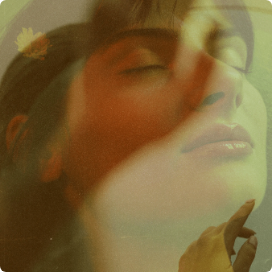Respond concisely with one word or phrase to the following query:
What is added to her hair?

A flower